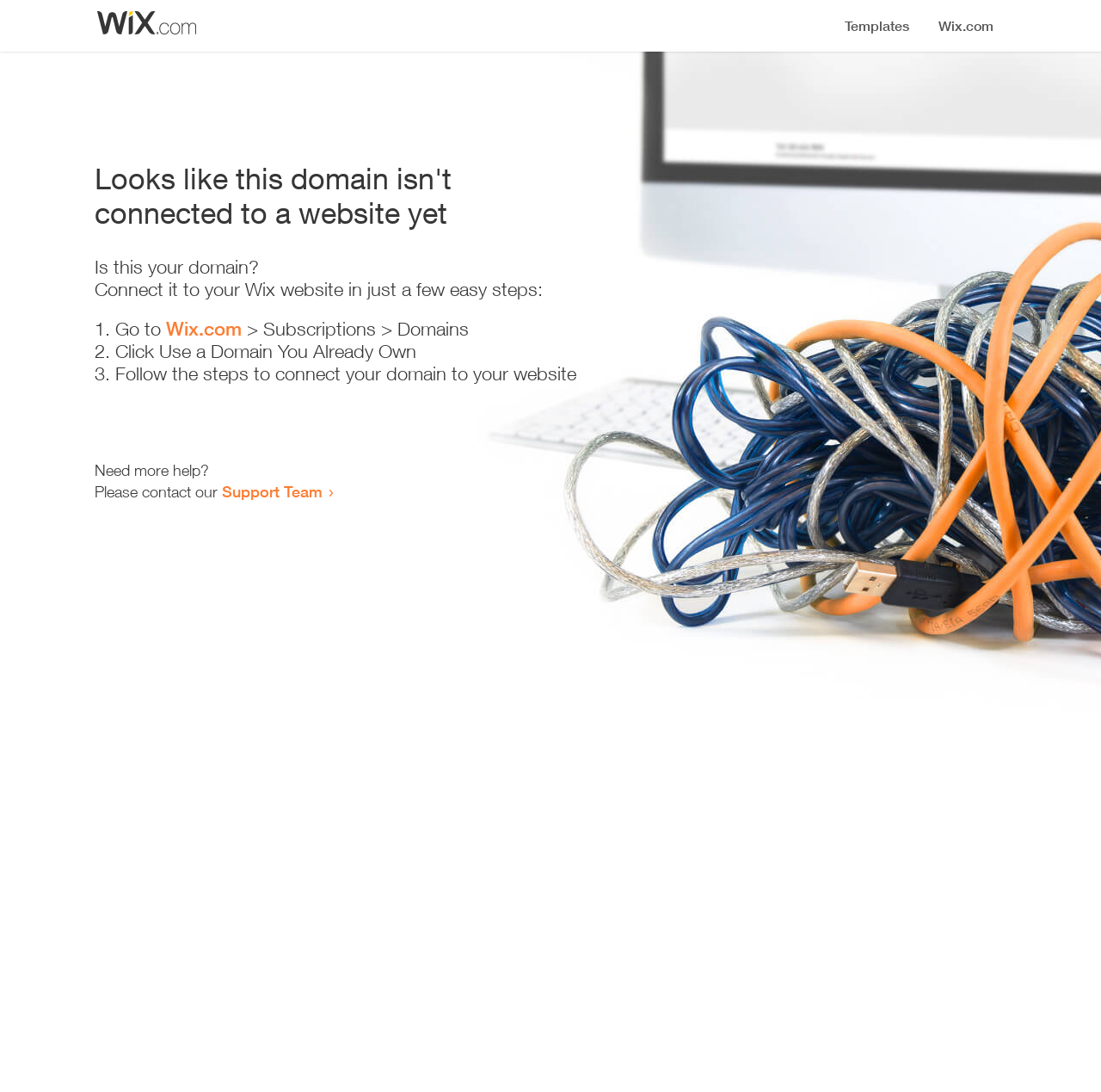Answer this question in one word or a short phrase: What is the current status of the domain?

Not connected